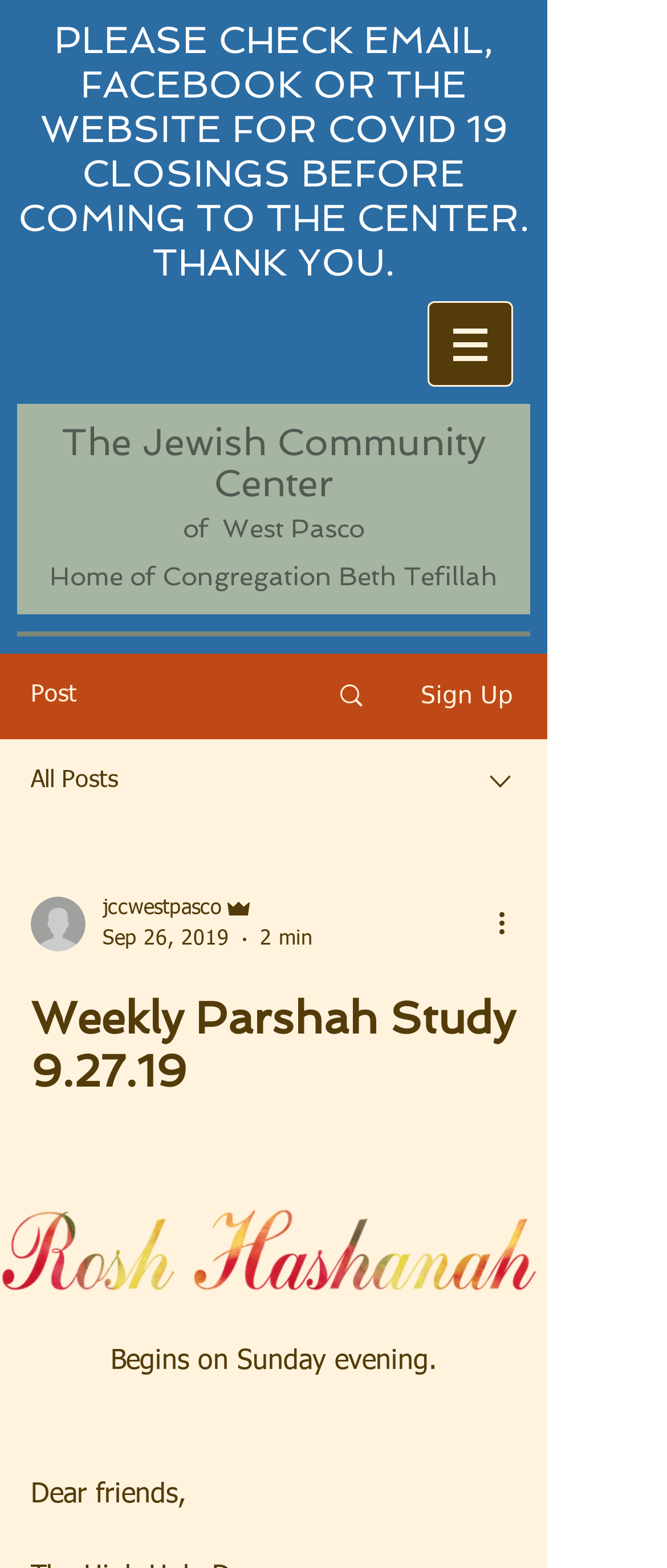What is the date of the latest post?
Answer the question with a single word or phrase derived from the image.

Sep 26, 2019